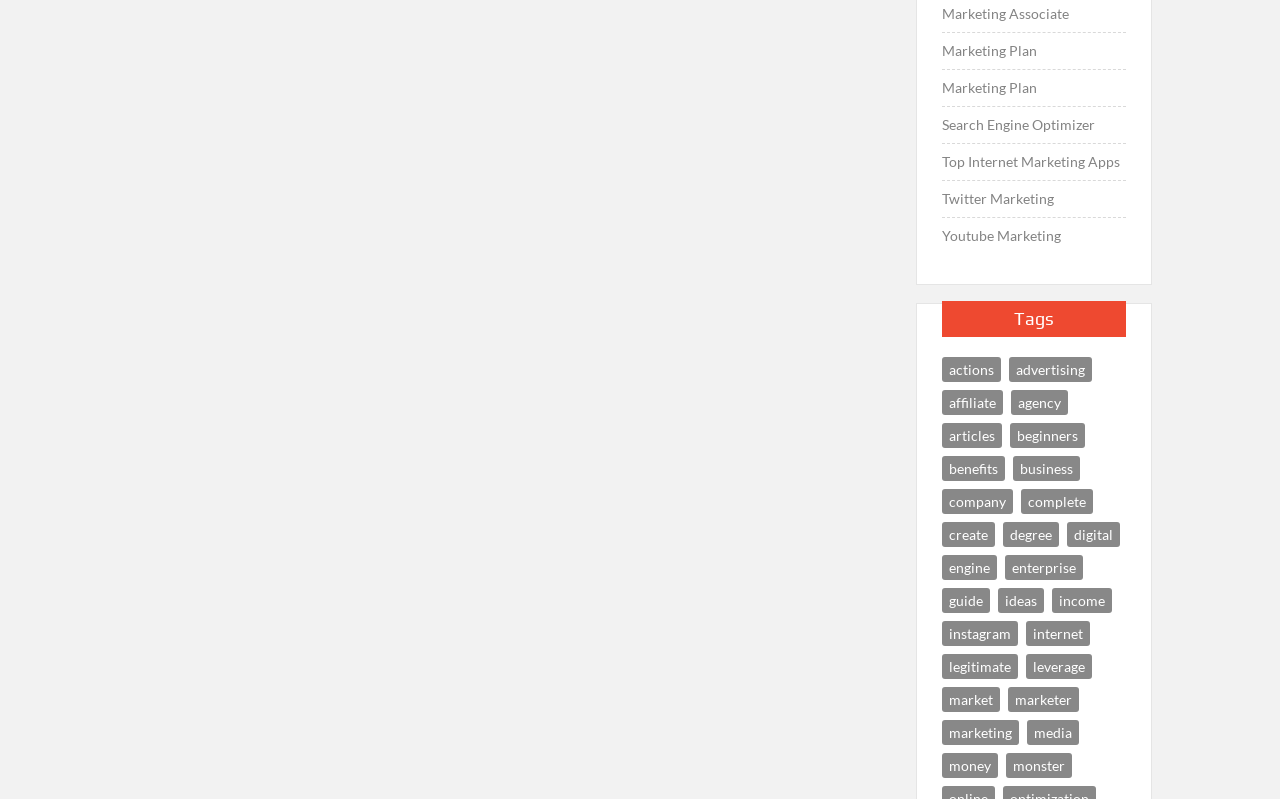Pinpoint the bounding box coordinates of the element to be clicked to execute the instruction: "View articles".

[0.736, 0.529, 0.783, 0.561]